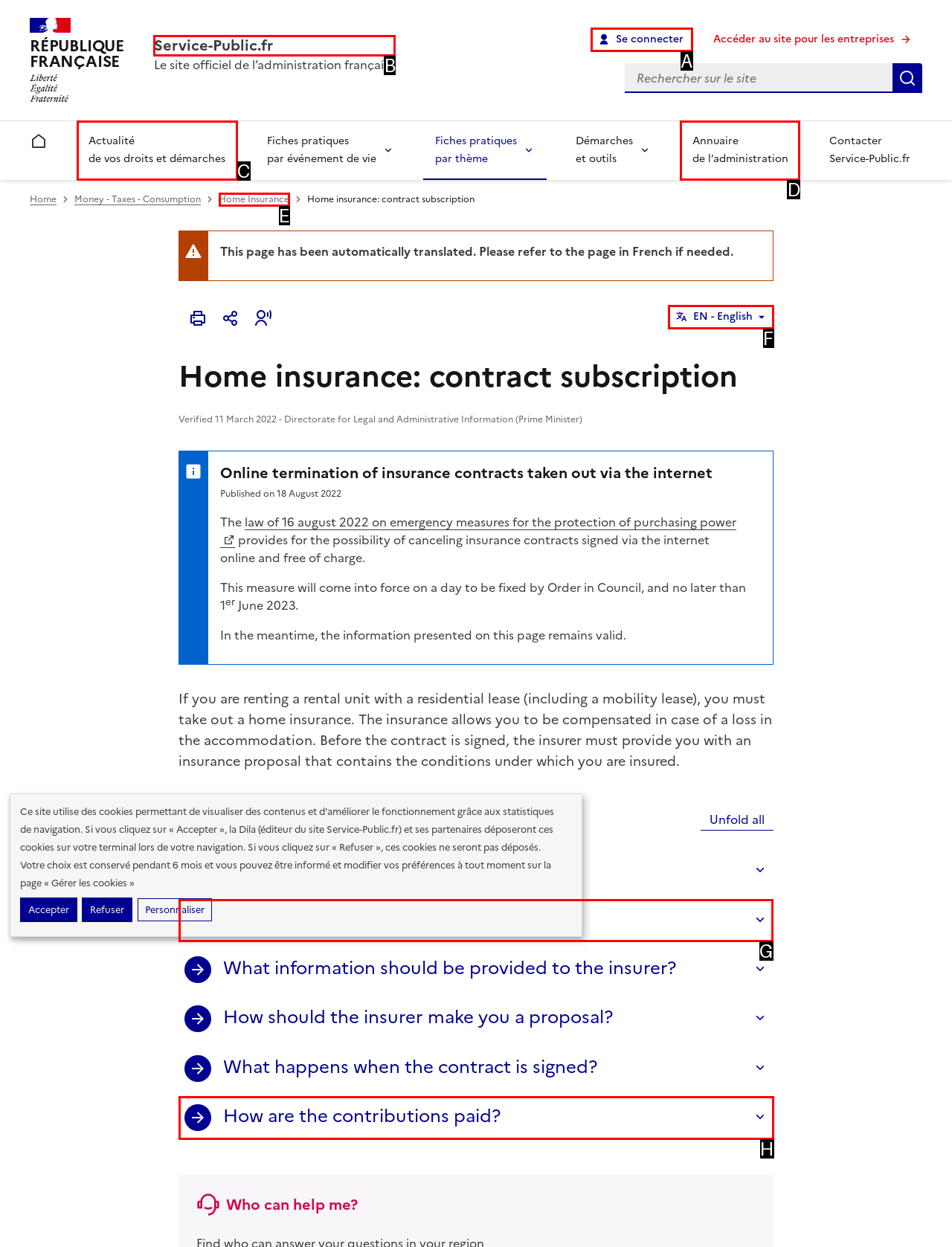Find the option you need to click to complete the following instruction: Find an insurer
Answer with the corresponding letter from the choices given directly.

G